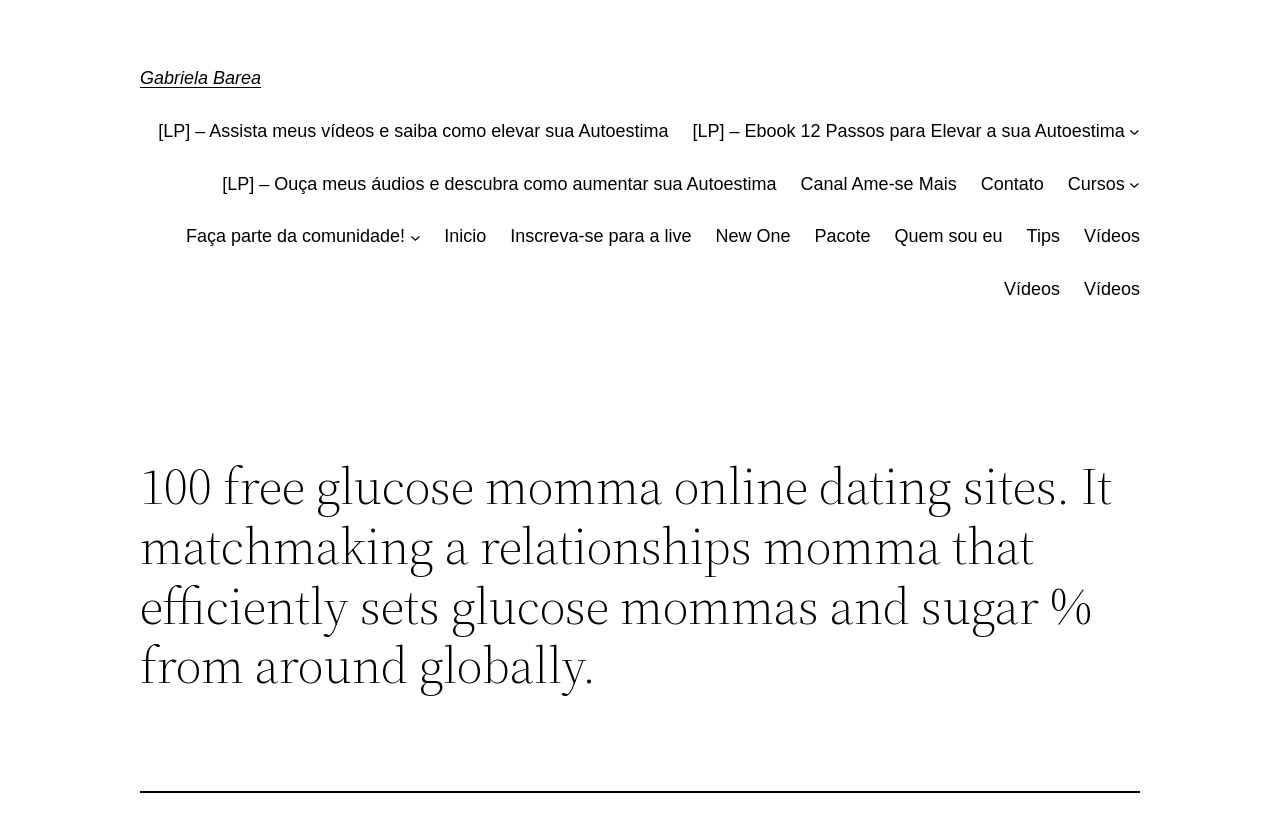How many buttons are there in the webpage?
Using the visual information, respond with a single word or phrase.

3